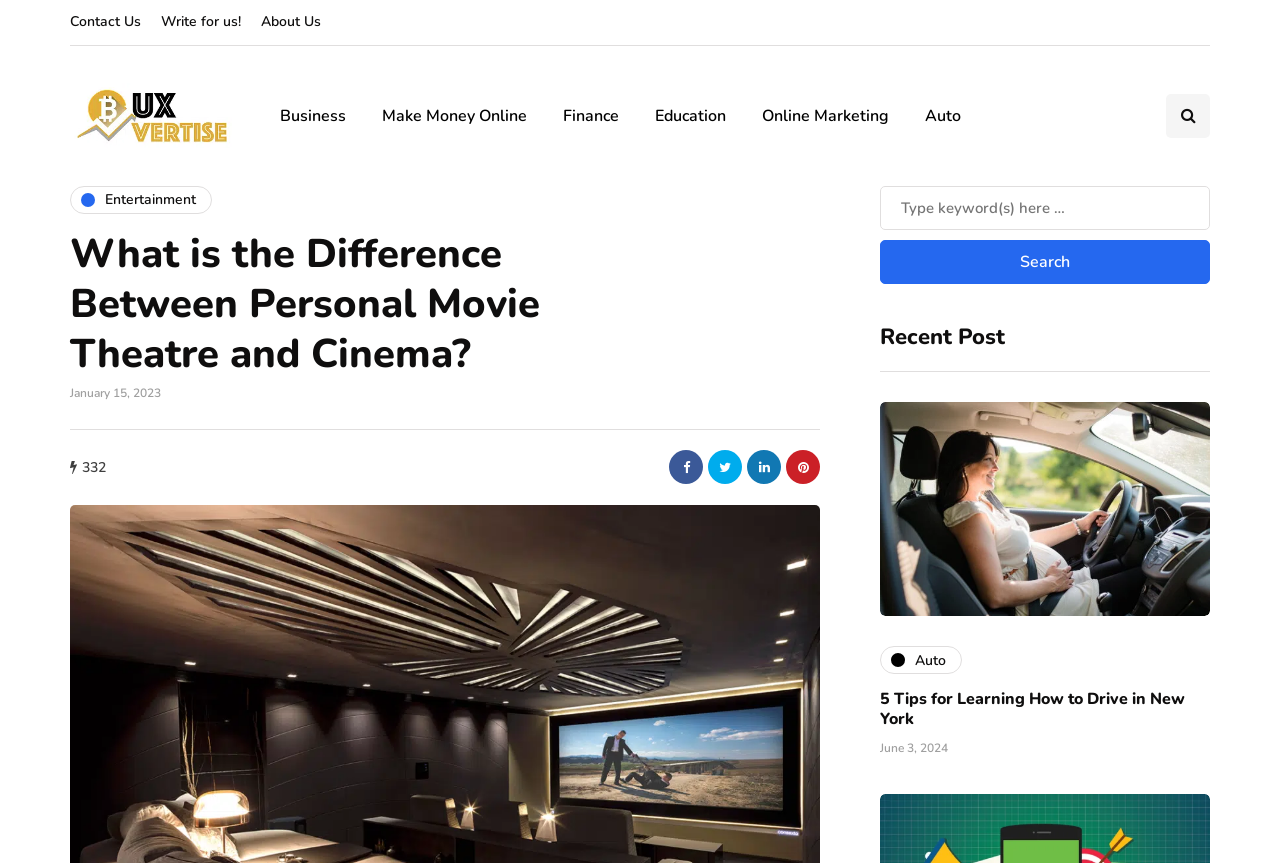What is the position of the search bar in the webpage?
Please answer the question with a detailed response using the information from the screenshot.

I analyzed the webpage layout and found that the search bar is located at the top right corner of the webpage, with a search toggle button and a search box.